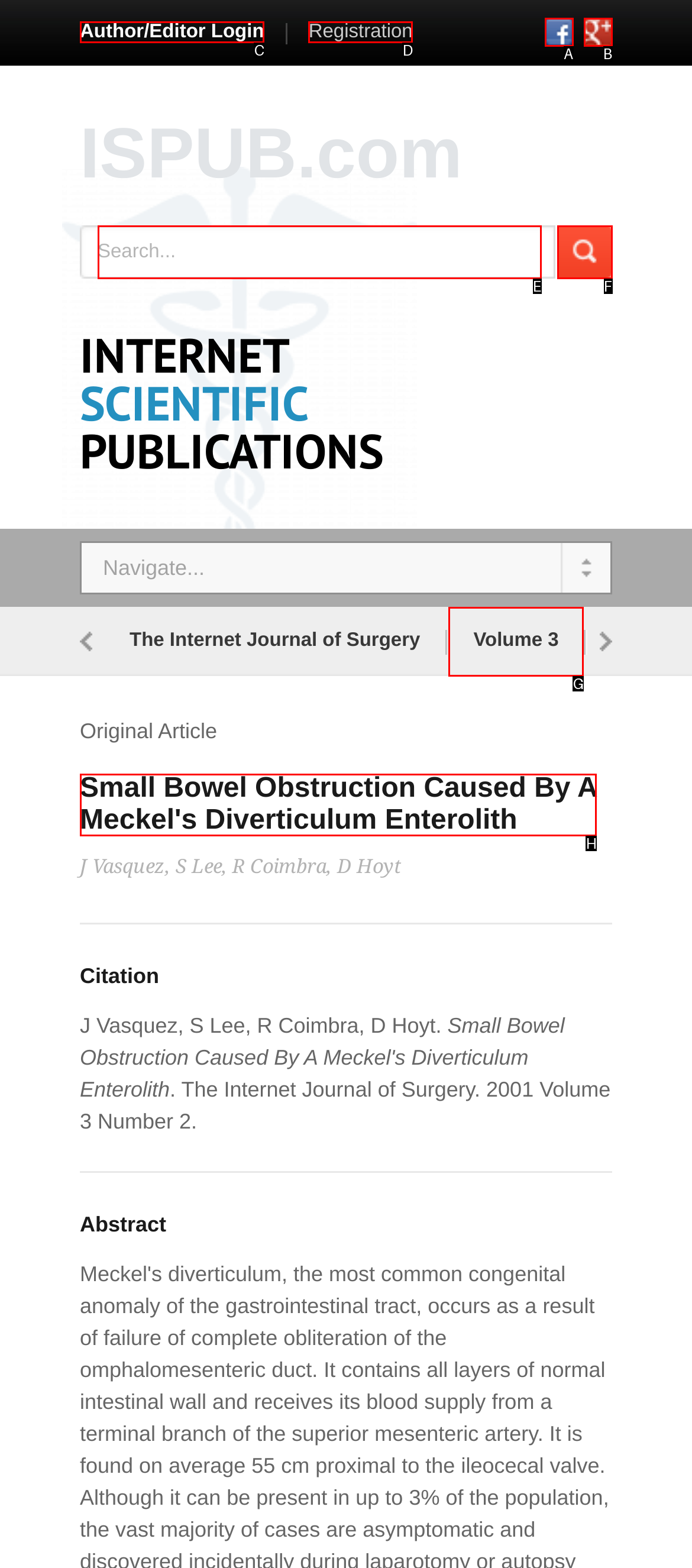Given the description: Facebook, identify the corresponding option. Answer with the letter of the appropriate option directly.

A